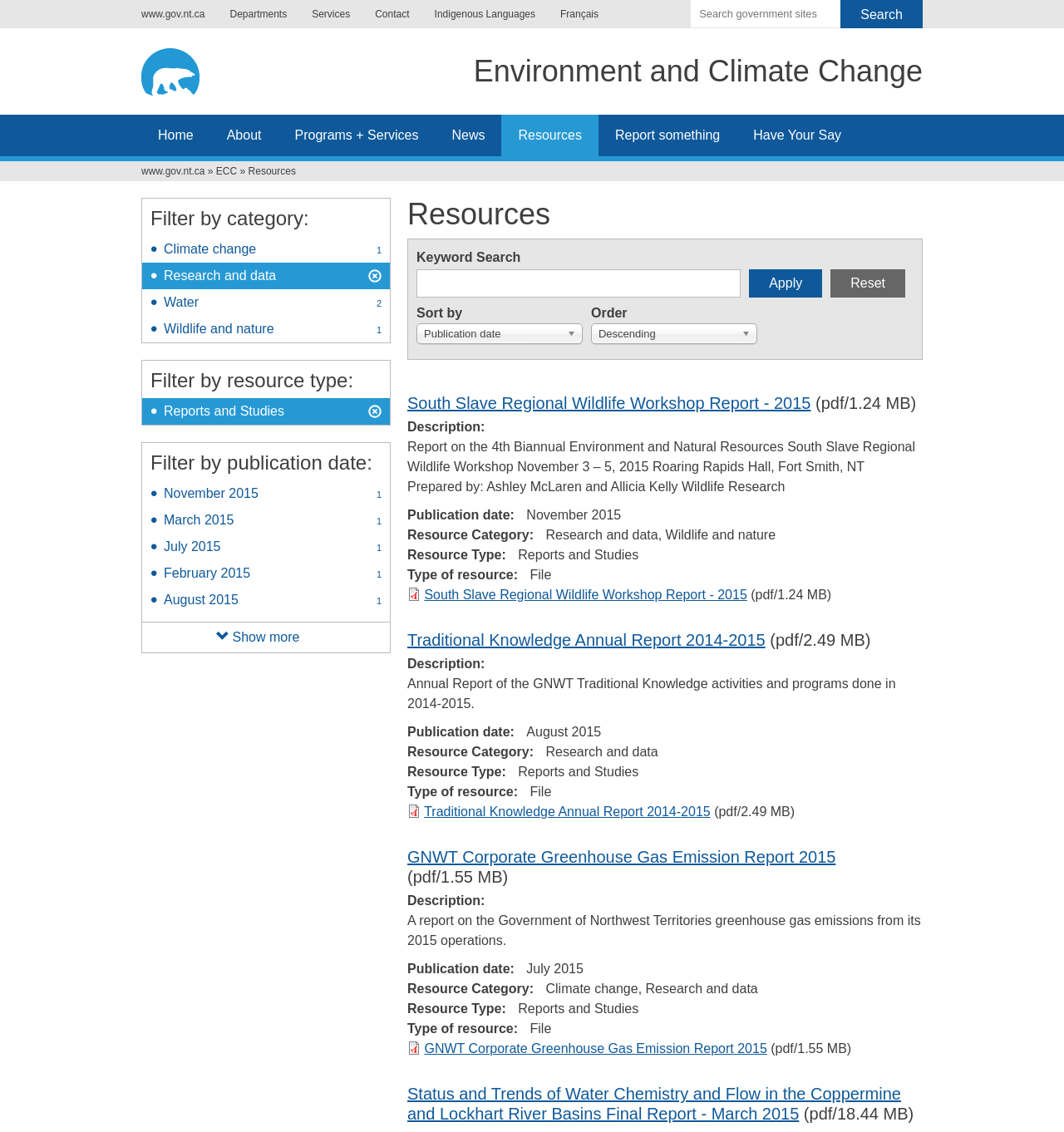Can you determine the bounding box coordinates of the area that needs to be clicked to fulfill the following instruction: "Reset the filter"?

[0.781, 0.238, 0.851, 0.263]